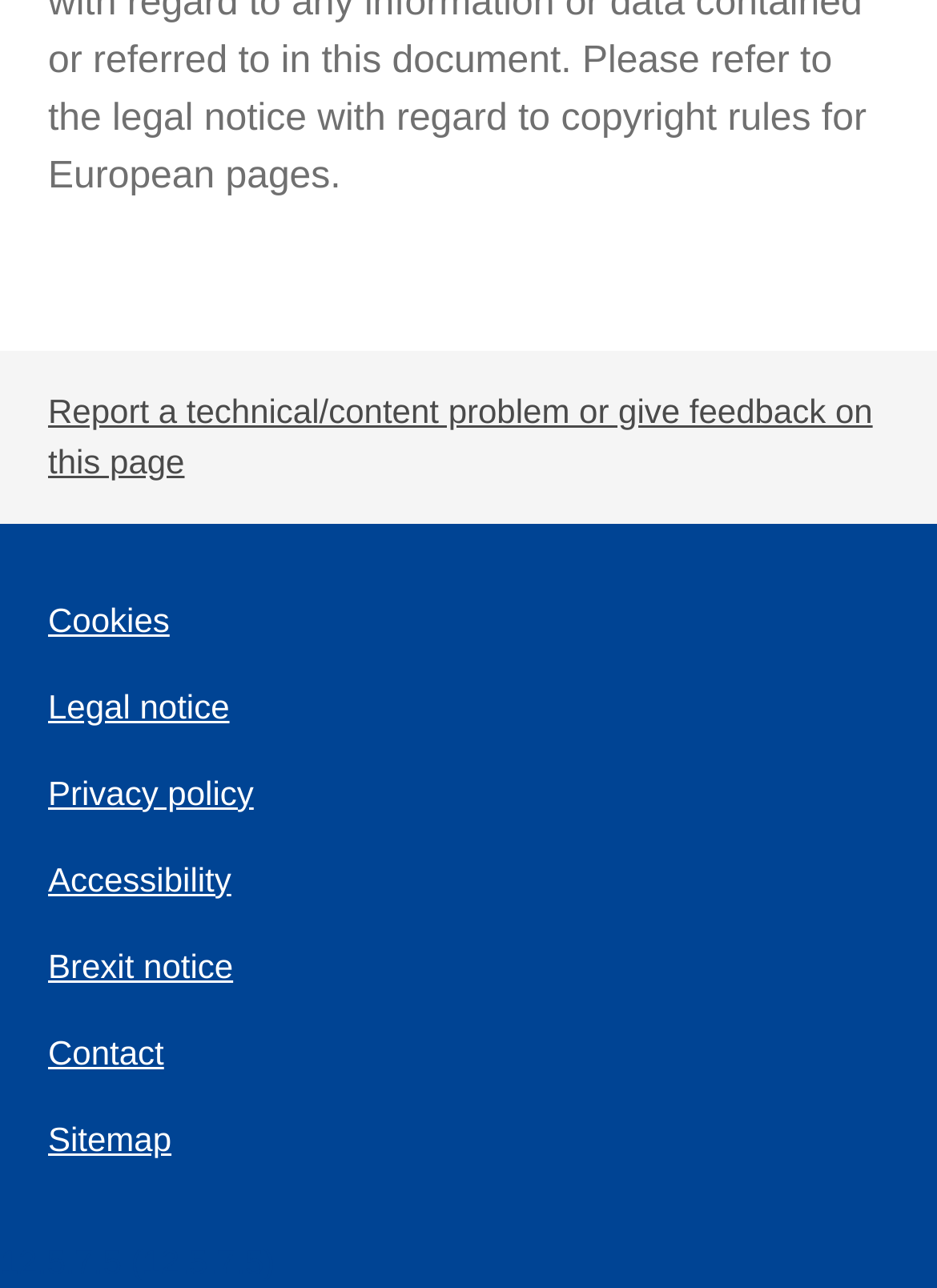Can you find the bounding box coordinates of the area I should click to execute the following instruction: "Read the post"?

None